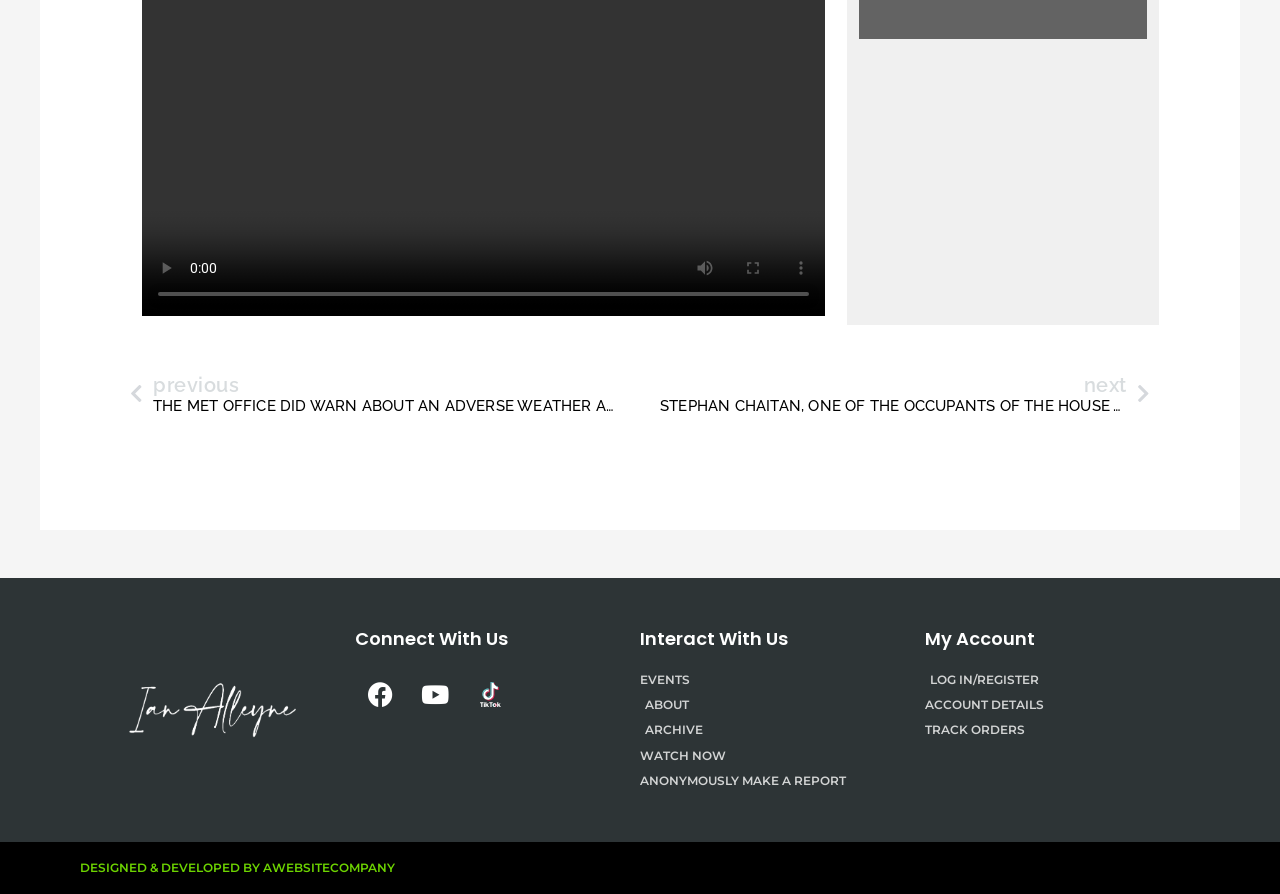Could you determine the bounding box coordinates of the clickable element to complete the instruction: "play the video"? Provide the coordinates as four float numbers between 0 and 1, i.e., [left, top, right, bottom].

[0.111, 0.272, 0.148, 0.326]